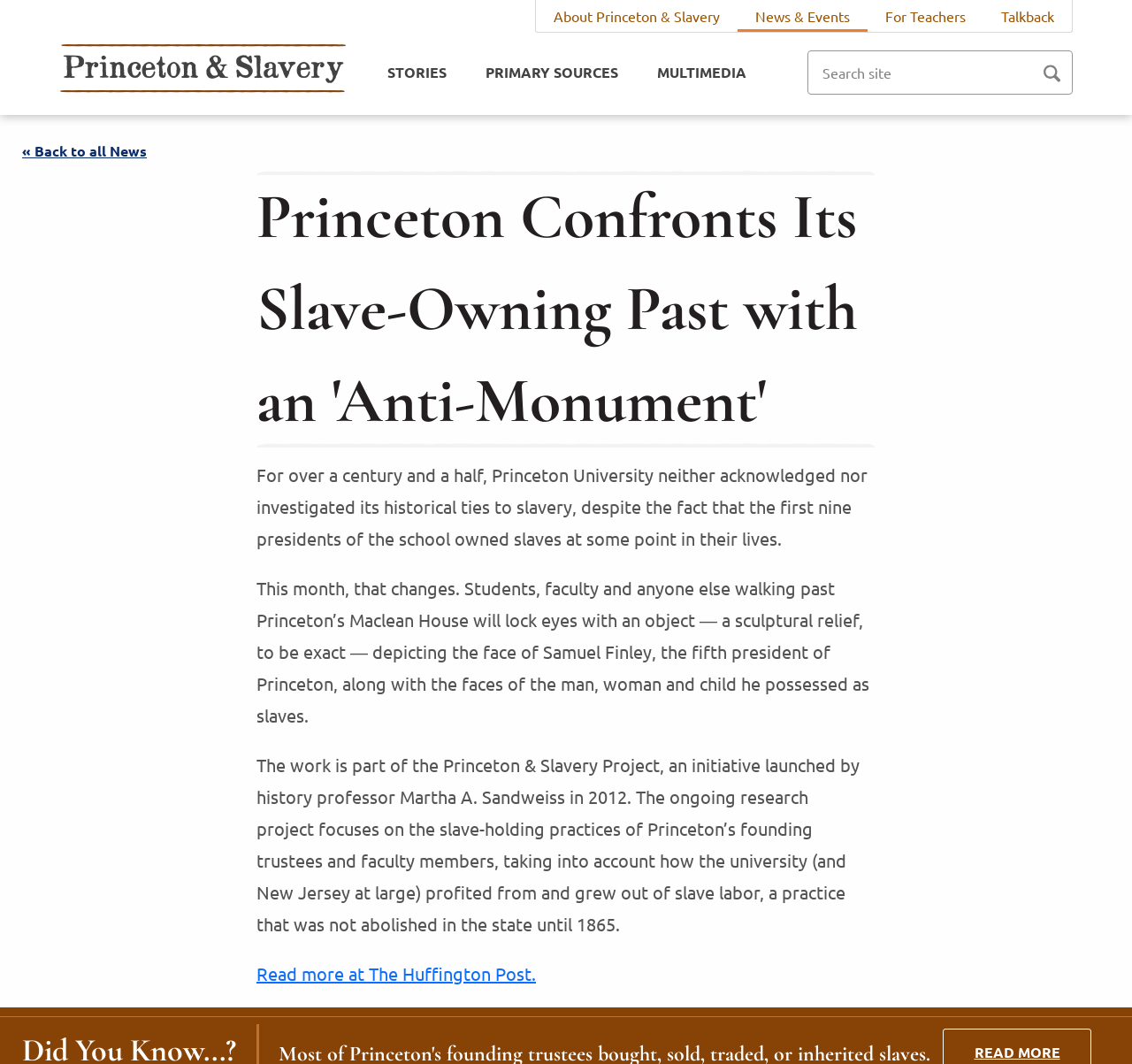Based on what you see in the screenshot, provide a thorough answer to this question: What is the name of the house where the sculptural relief is located?

The article mentions that students, faculty, and anyone else walking past Princeton's Maclean House will lock eyes with the sculptural relief depicting the face of Samuel Finley, the fifth president of Princeton, along with the faces of the man, woman, and child he possessed as slaves.